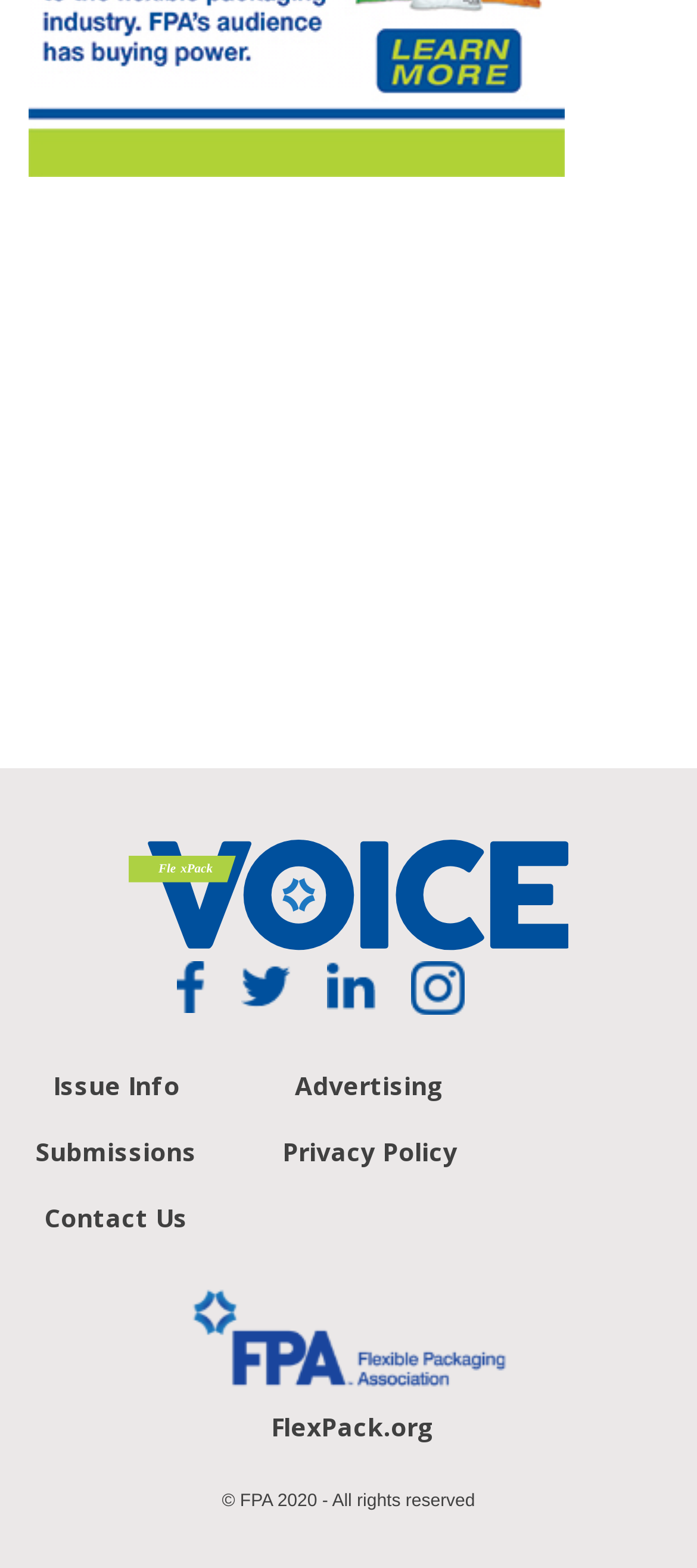What is the copyright year?
Using the screenshot, give a one-word or short phrase answer.

2020